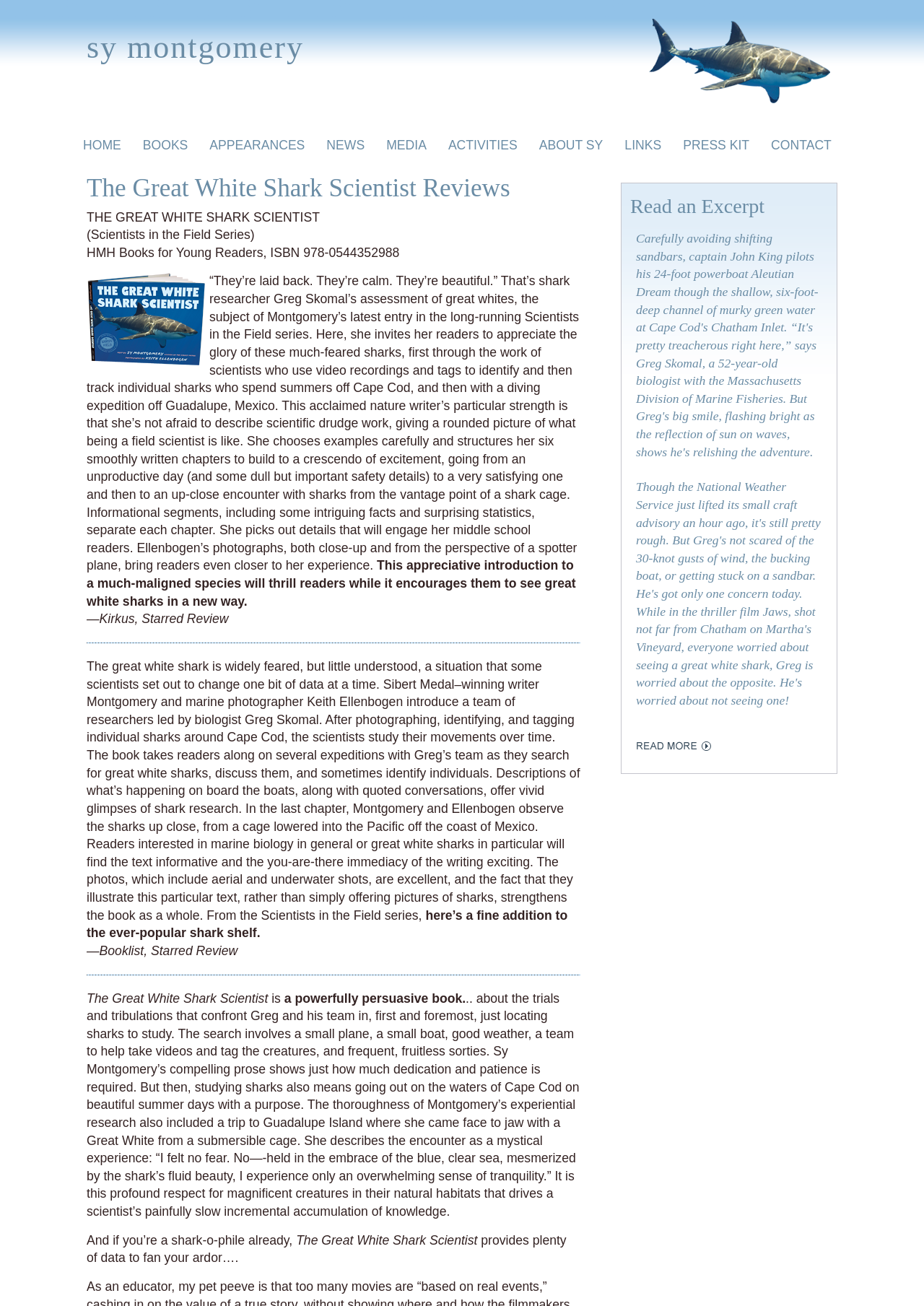Who is the author of the book?
Refer to the image and offer an in-depth and detailed answer to the question.

The author of the book can be found in the link 'Sy Montgomery' at the top of the webpage. This link is likely a reference to the author's profile or website.